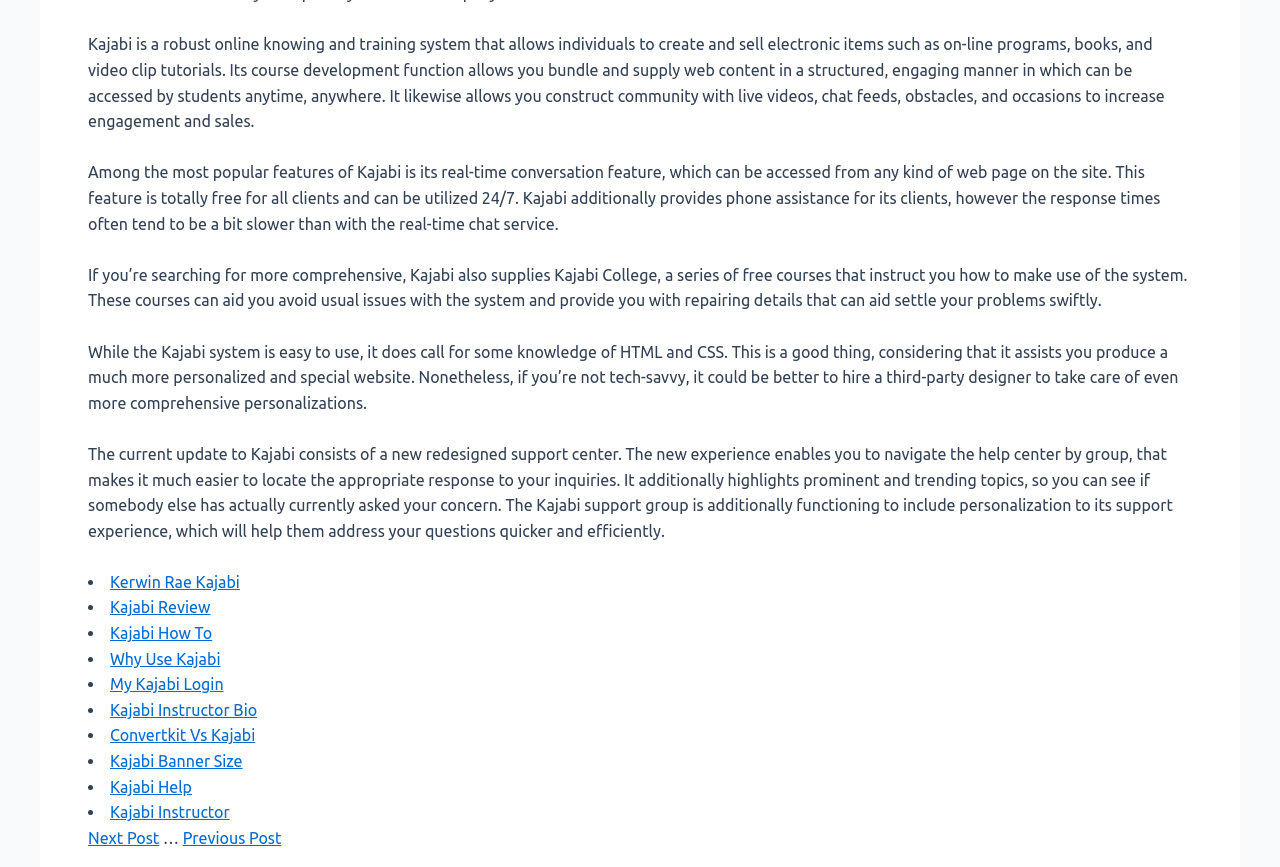Bounding box coordinates are specified in the format (top-left x, top-left y, bottom-right x, bottom-right y). All values are floating point numbers bounded between 0 and 1. Please provide the bounding box coordinate of the region this sentence describes: Kajabi Banner Size

[0.086, 0.867, 0.189, 0.888]